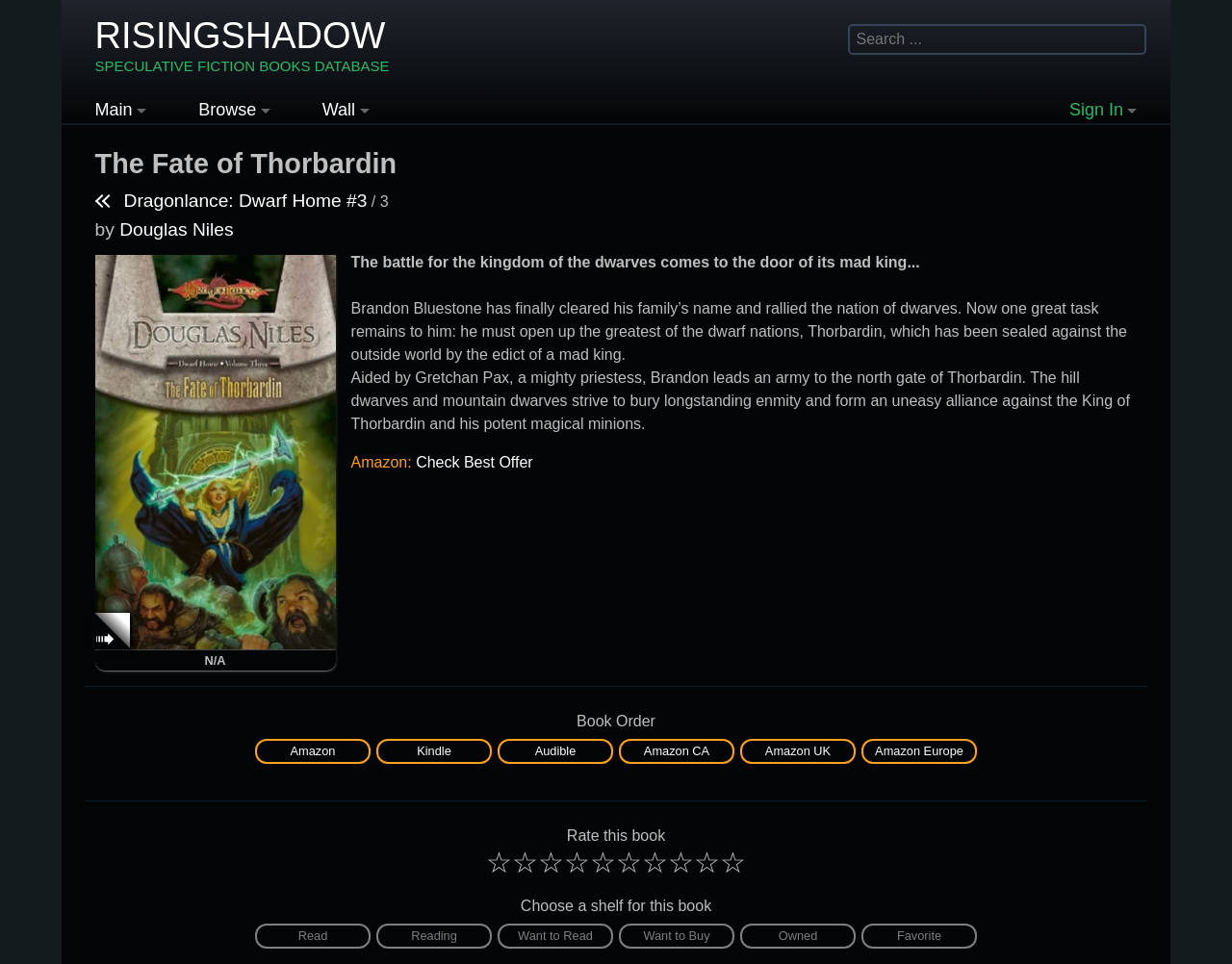Explain the webpage in detail, including its primary components.

This webpage is about a book titled "The Fate of Thorbardin (Dragonlance: Dwarf Home #3)" by Douglas Niles. At the top, there is a navigation menu with links to "RISINGSHADOW SPECULATIVE FICTION BOOKS DATABASE", "Main", "Browse", "Wall", and "Sign In". Below the navigation menu, there is a heading with the book title, followed by links to related books and a brief description of the book.

On the left side of the page, there is a vertical column with a search box at the top, followed by a series of links and buttons. The links include "Heir of Kayolin (Dragonlance: Dwarf Home #2)" and "Dragonlance: Dwarf Home #3", which are likely related books. There is also a link to the author's name, Douglas Niles.

In the main content area, there is a brief summary of the book, which describes the battle for the kingdom of the dwarves and the main character Brandon Bluestone's quest to open up the greatest of the dwarf nations, Thorbardin. The summary is divided into three paragraphs, with the first paragraph introducing the main conflict, the second paragraph describing Brandon's alliance with a priestess, and the third paragraph detailing the challenges they face.

Below the summary, there are links to purchase the book from various online retailers, including Amazon, Kindle, Audible, and others. Each link has a corresponding button next to it. There is also a separator line dividing the purchase links from the rest of the content.

At the bottom of the page, there is a section for rating and shelving the book, with options to choose a shelf and rate the book with stars. There are also several buttons for tracking the book, including "Read", "Reading", "Want to Read", "Want to Buy", "Owned", and "Favorite".